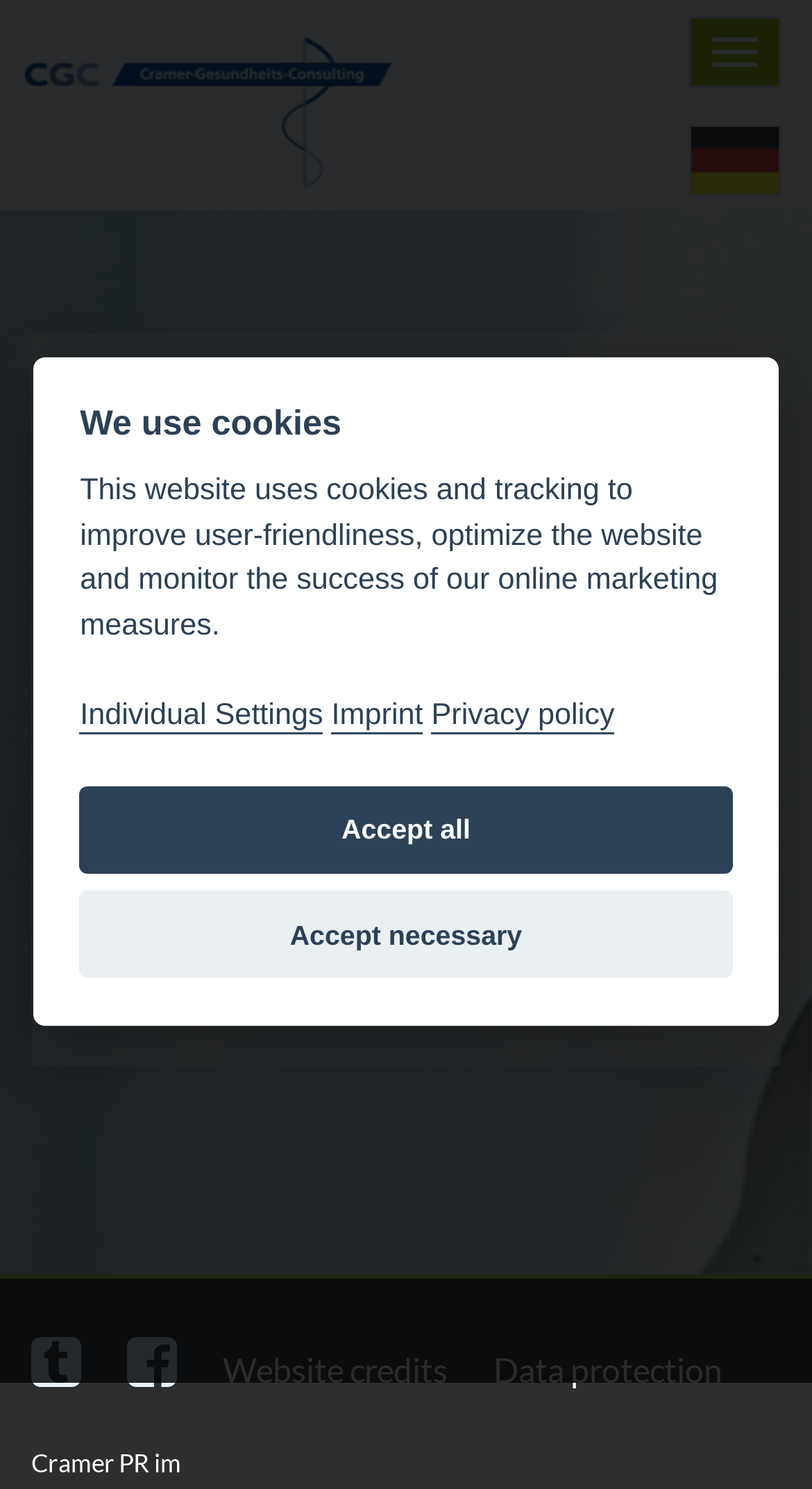Based on the provided description, "Toggle navigation", find the bounding box of the corresponding UI element in the screenshot.

[0.849, 0.011, 0.962, 0.059]